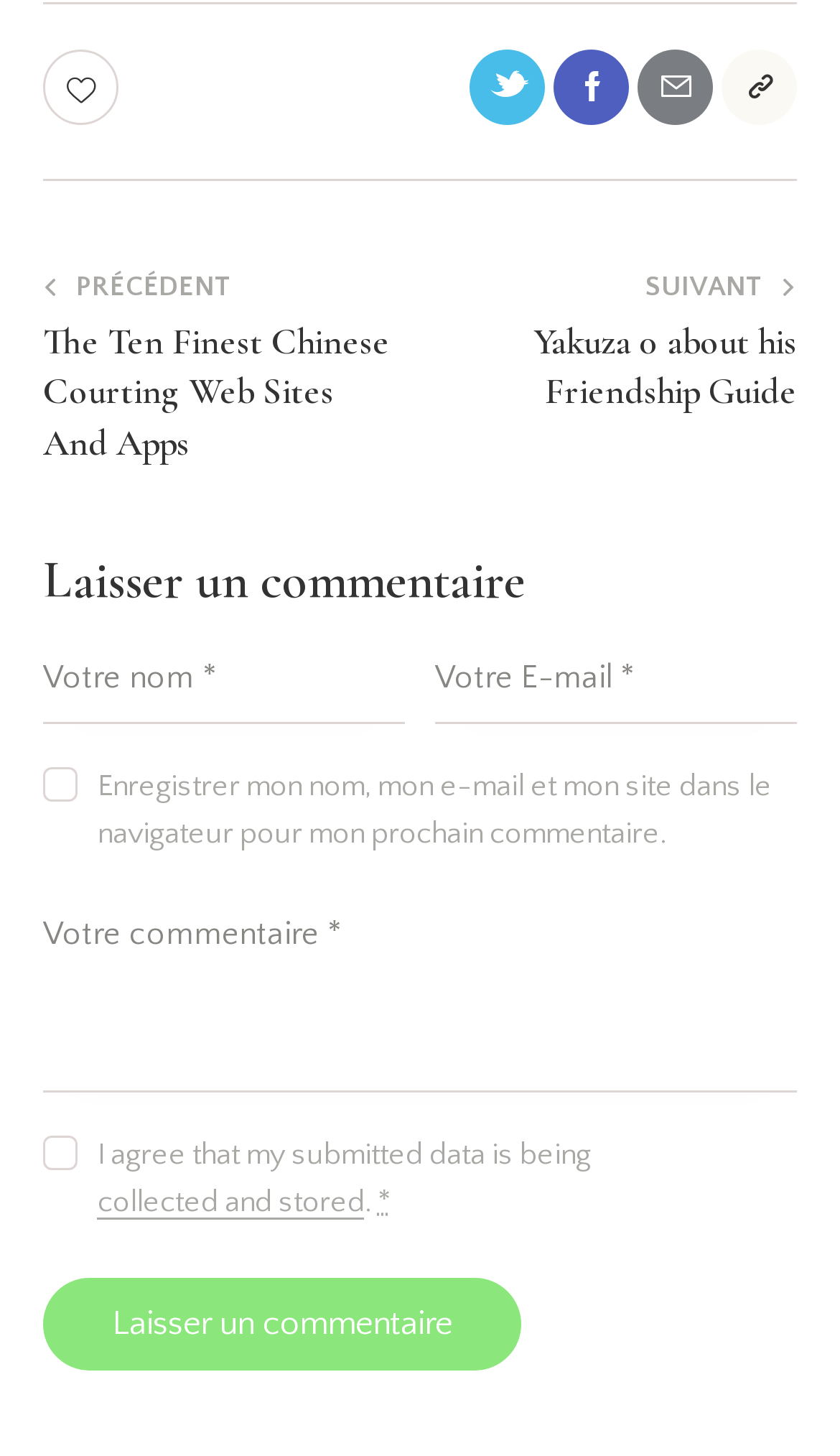How many icons are in the top navigation bar?
Give a one-word or short phrase answer based on the image.

5